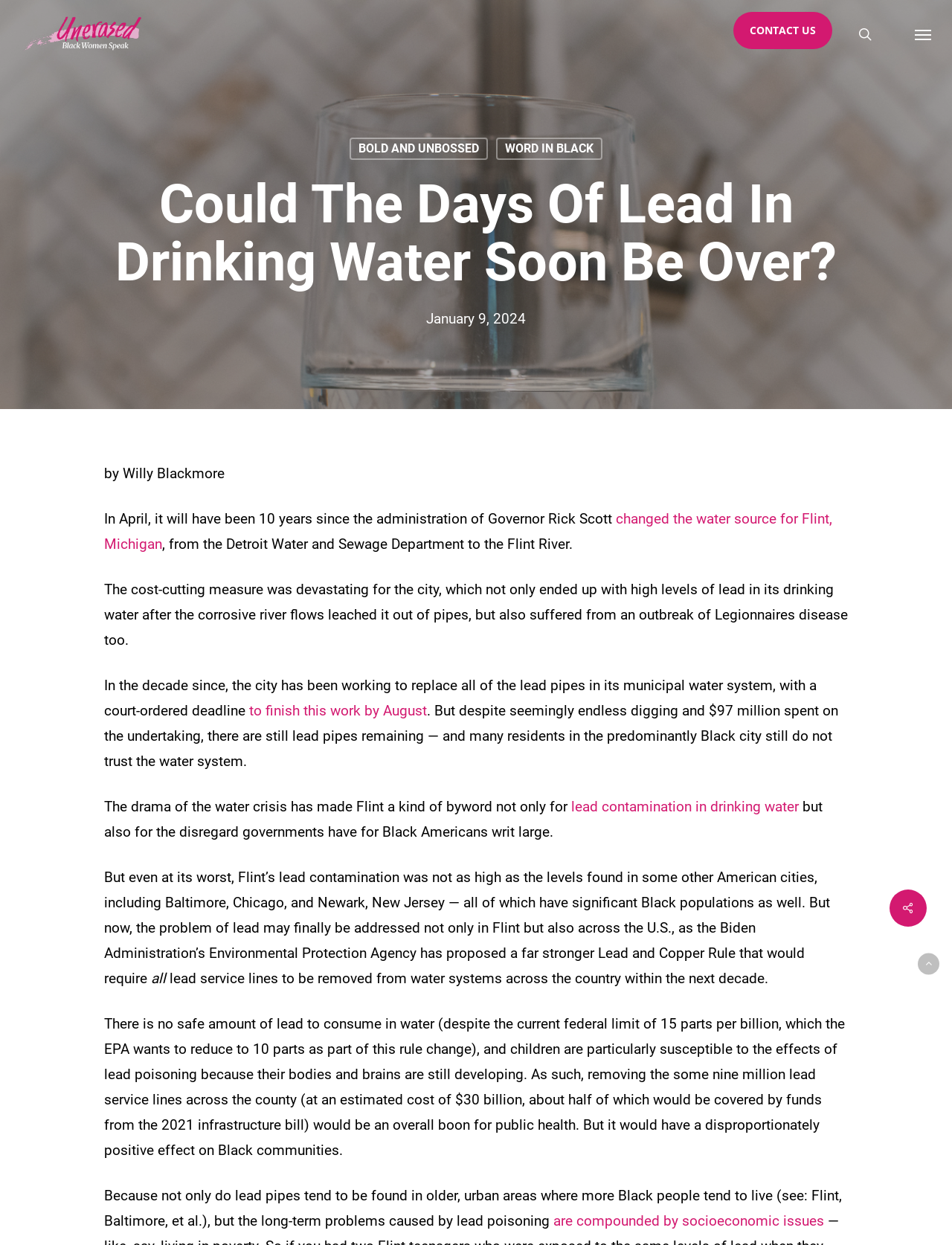Present a detailed account of what is displayed on the webpage.

The webpage appears to be an article discussing the issue of lead in drinking water, specifically in Flint, Michigan, and its impact on Black communities. At the top of the page, there is a logo and a navigation menu on the right side. Below the logo, there is a heading that reads "Could The Days Of Lead In Drinking Water Soon Be Over?" followed by a date, "January 9, 2024", and the author's name, "Willy Blackmore".

The article begins by describing the events that led to the water crisis in Flint, including the decision to change the water source from the Detroit Water and Sewage Department to the Flint River, which resulted in high levels of lead in the drinking water. The text explains the devastating effects of this decision on the city, including an outbreak of Legionnaires disease.

The article then discusses the efforts to replace the lead pipes in Flint's municipal water system, which has been ongoing for a decade, and the remaining challenges, including the lack of trust in the water system among residents. The text also highlights the broader issue of lead contamination in drinking water in other American cities, including Baltimore, Chicago, and Newark, New Jersey, which have significant Black populations.

The article goes on to discuss the proposed changes to the Lead and Copper Rule by the Biden Administration's Environmental Protection Agency, which would require the removal of lead service lines from water systems across the country within the next decade. The text explains the importance of this change, as there is no safe amount of lead to consume in water, and children are particularly susceptible to the effects of lead poisoning.

Throughout the article, there are several links to related topics, including the water crisis in Flint, lead contamination in drinking water, and socioeconomic issues. At the bottom of the page, there are several icons, including a search icon and a contact us link.